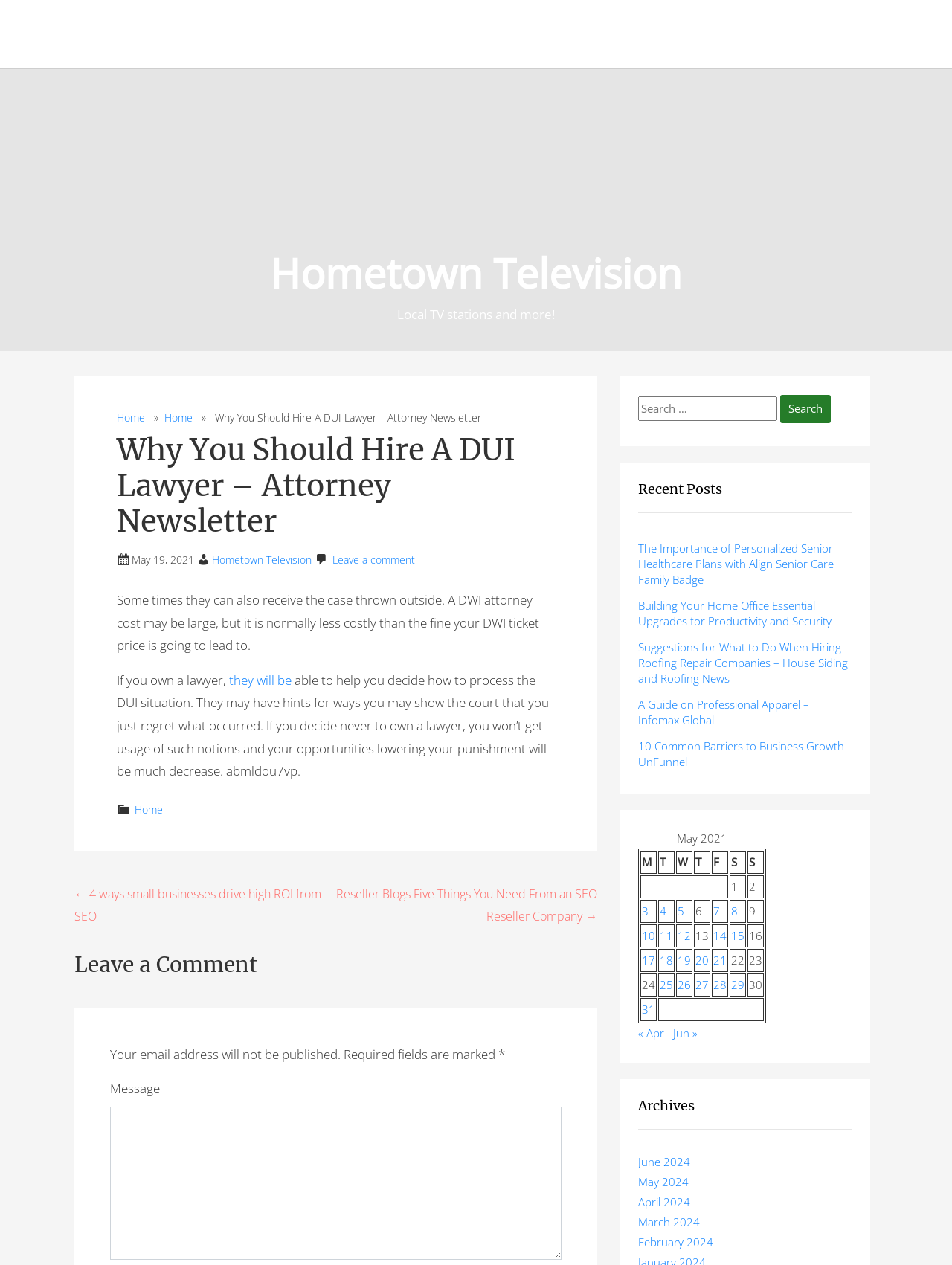Pinpoint the bounding box coordinates of the clickable element needed to complete the instruction: "Leave a comment". The coordinates should be provided as four float numbers between 0 and 1: [left, top, right, bottom].

[0.35, 0.437, 0.436, 0.448]